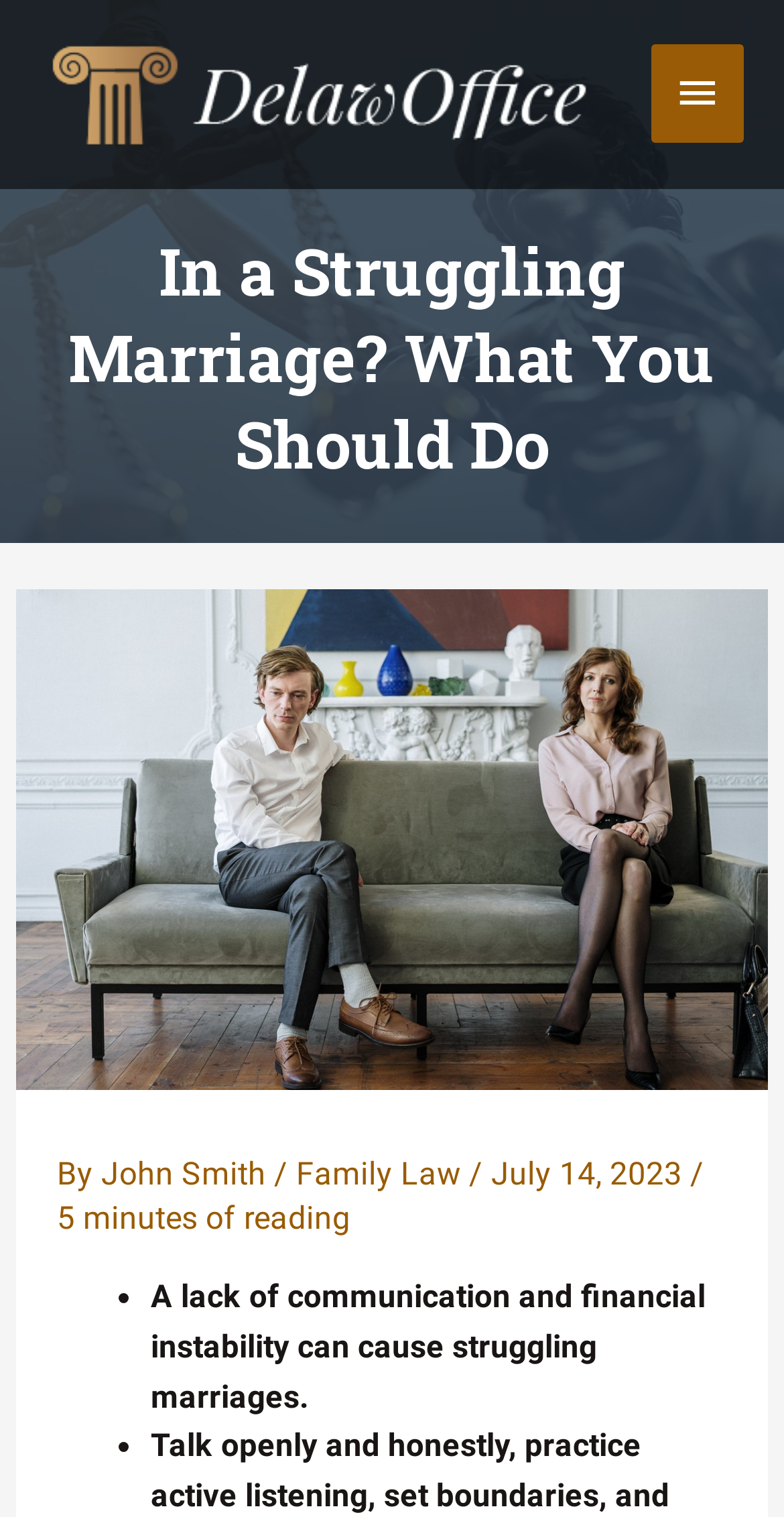What is the date of the article?
Using the details from the image, give an elaborate explanation to answer the question.

The date of the article can be found in the header section of the webpage, where it says 'July 14, 2023'.